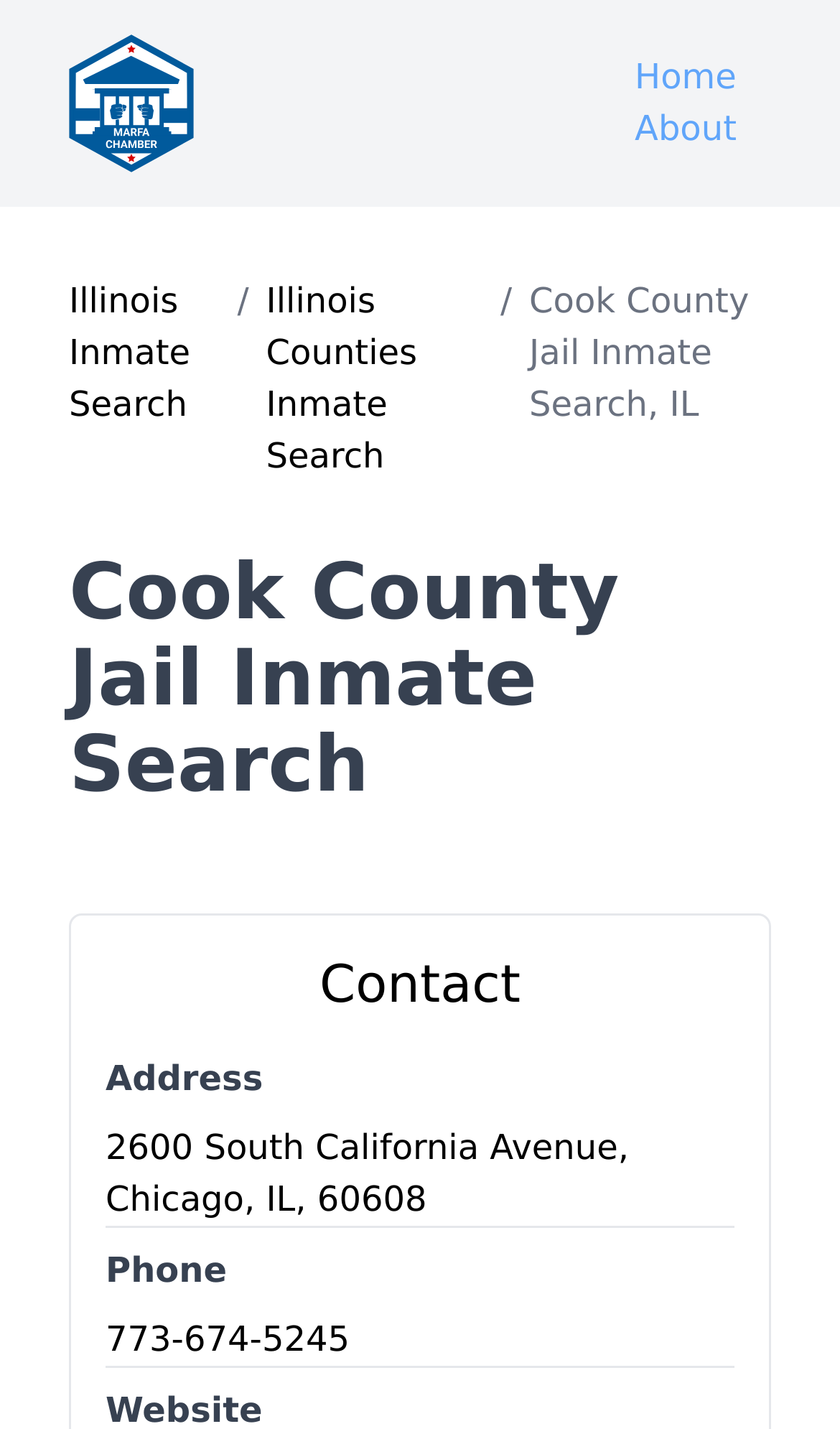What is the address of Cook County Jail?
Using the image as a reference, answer the question with a short word or phrase.

2600 South California Avenue, Chicago, IL, 60608